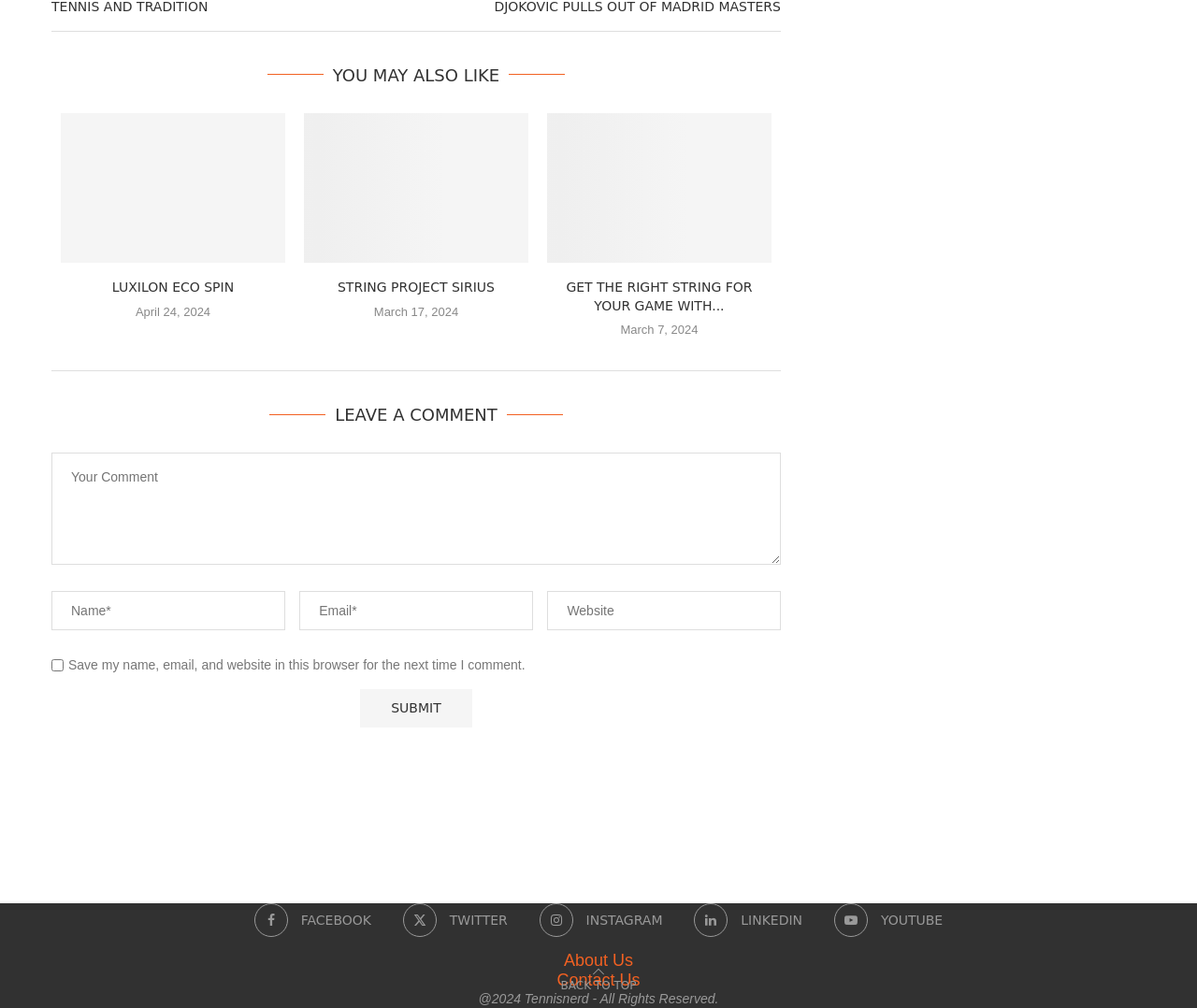Find the bounding box coordinates for the area you need to click to carry out the instruction: "Submit your comment". The coordinates should be four float numbers between 0 and 1, indicated as [left, top, right, bottom].

[0.301, 0.683, 0.395, 0.721]